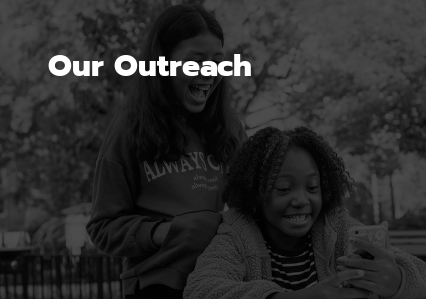What is the theme of the image?
Based on the image, provide a one-word or brief-phrase response.

Community engagement